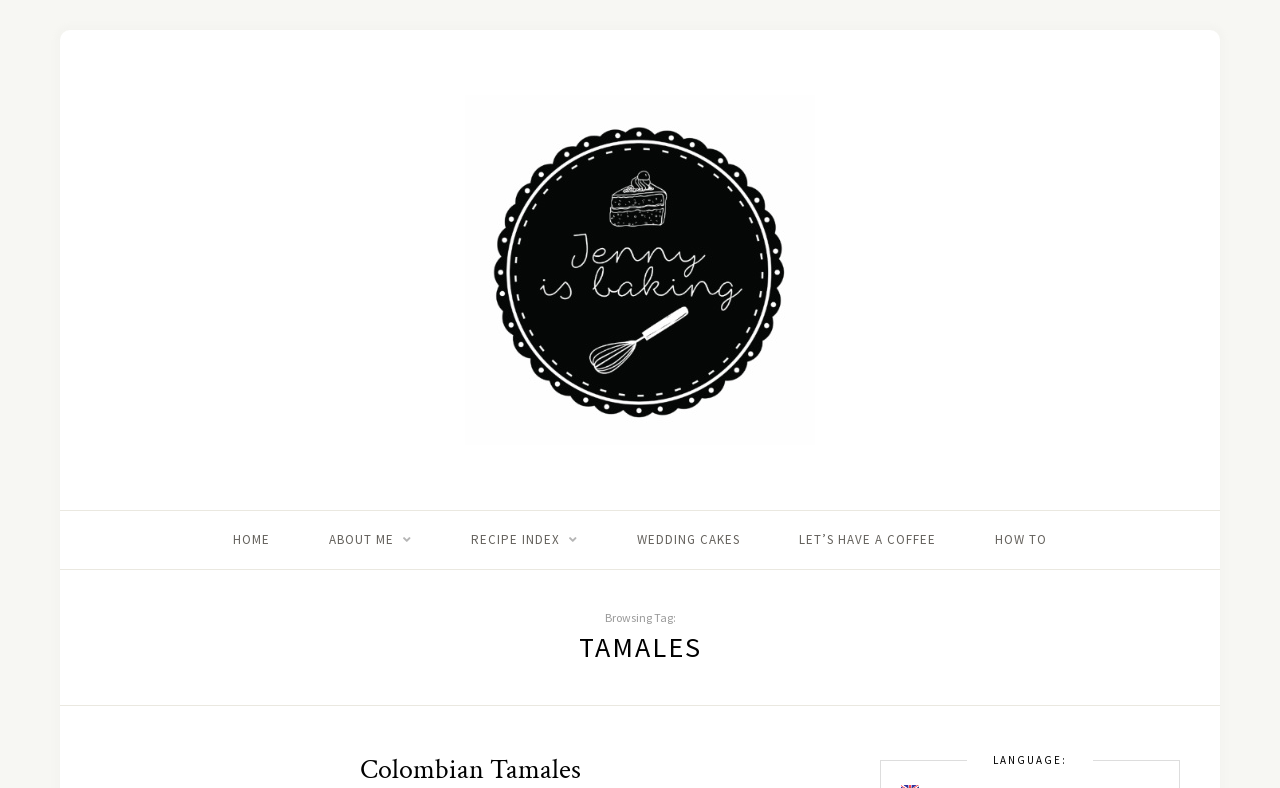Please indicate the bounding box coordinates for the clickable area to complete the following task: "read about Colombian Tamales". The coordinates should be specified as four float numbers between 0 and 1, i.e., [left, top, right, bottom].

[0.078, 0.953, 0.656, 1.0]